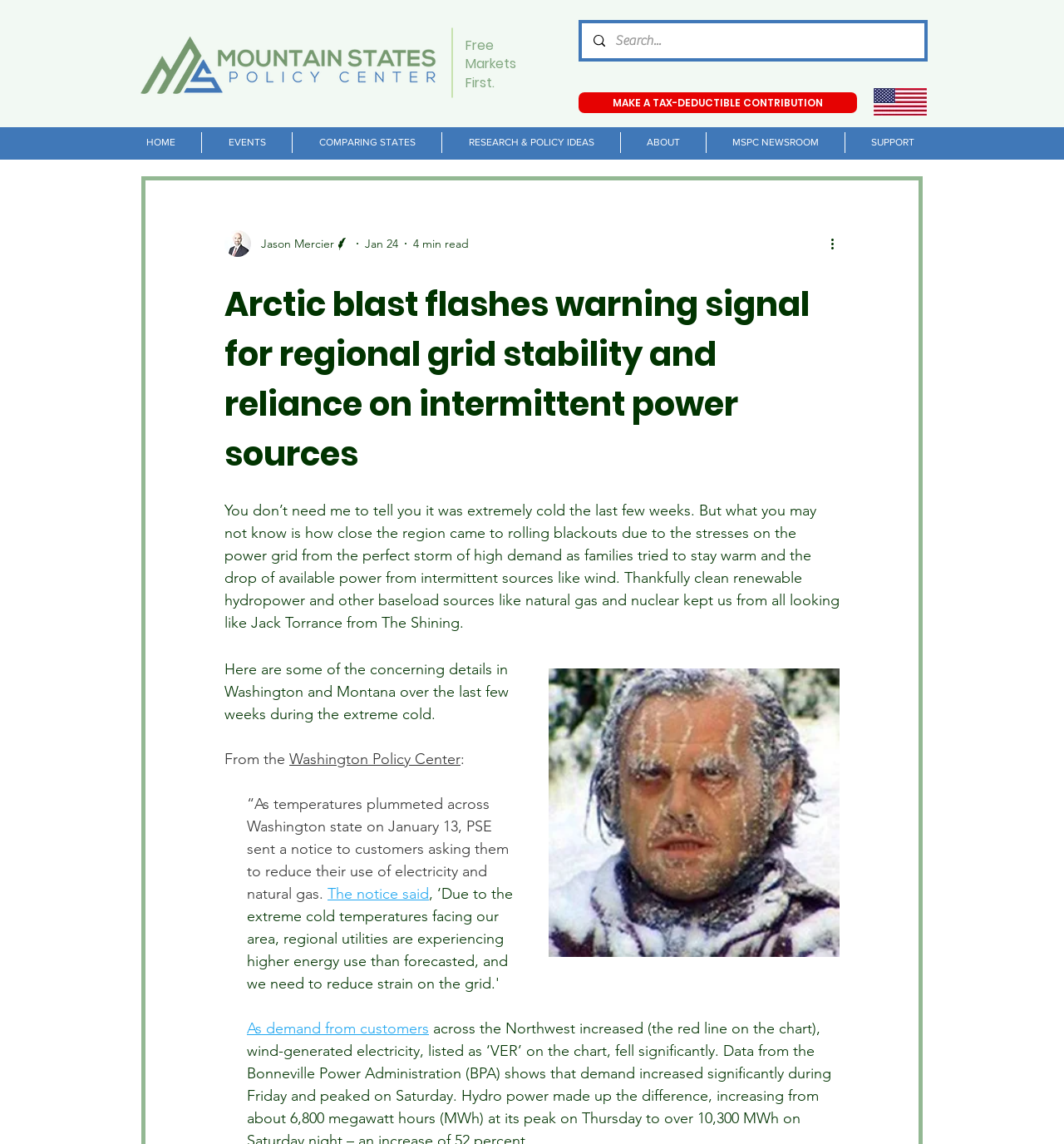Determine the bounding box coordinates for the area that should be clicked to carry out the following instruction: "Click on the 'Hacks Free Download | VAC Bypass, Aimbot, Cheat' link".

None